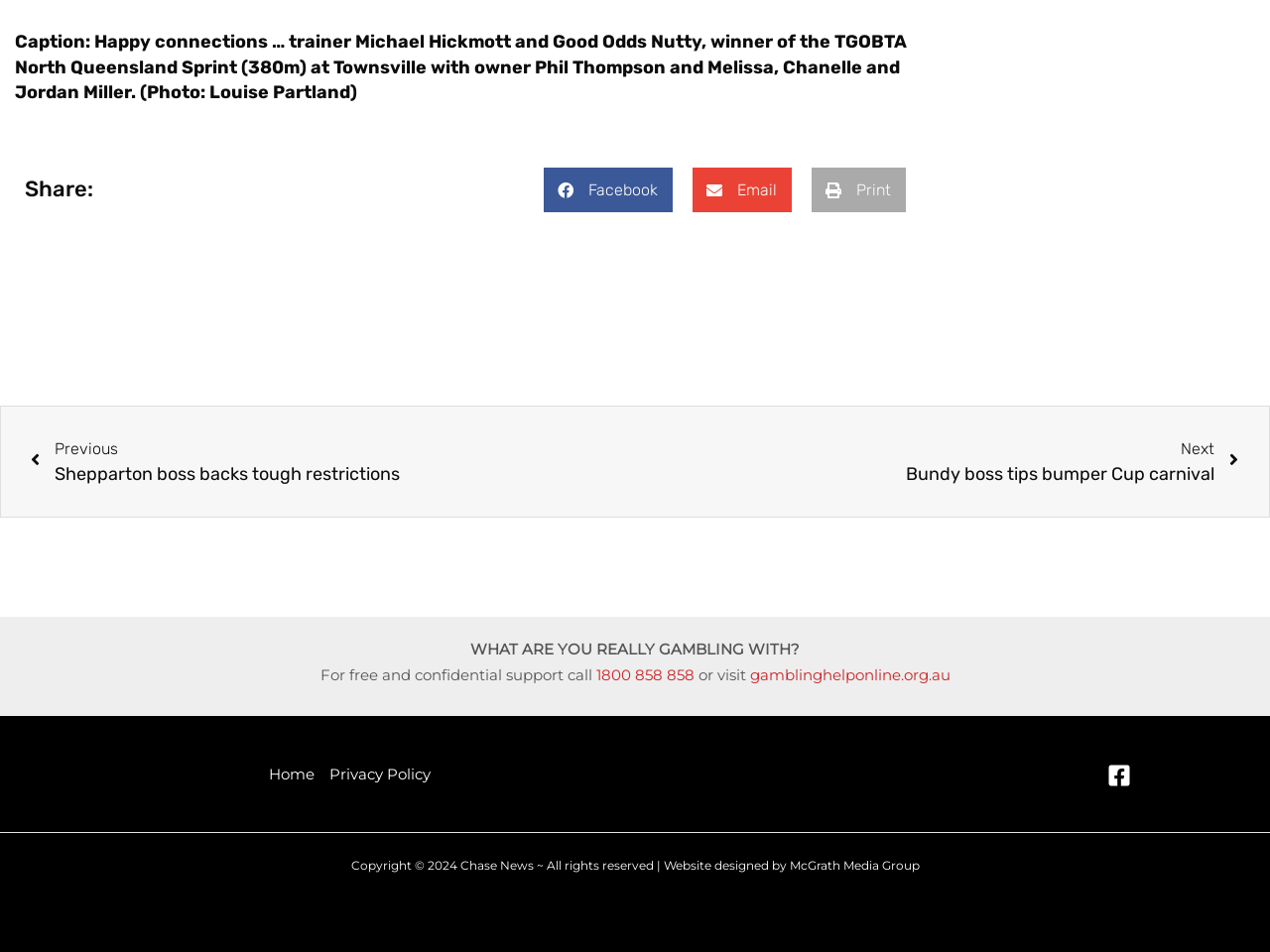Use a single word or phrase to answer the question: How many share options are available?

3